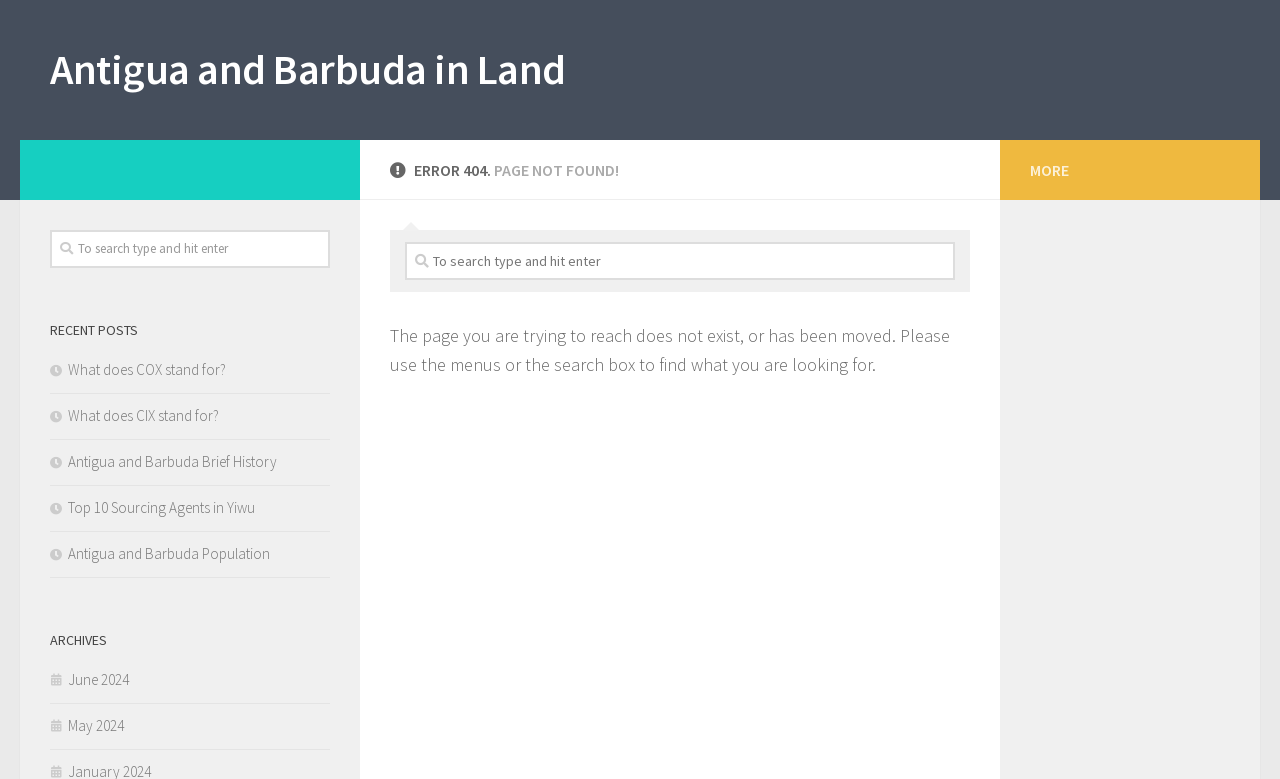Please extract the title of the webpage.

ERROR 404. PAGE NOT FOUND!